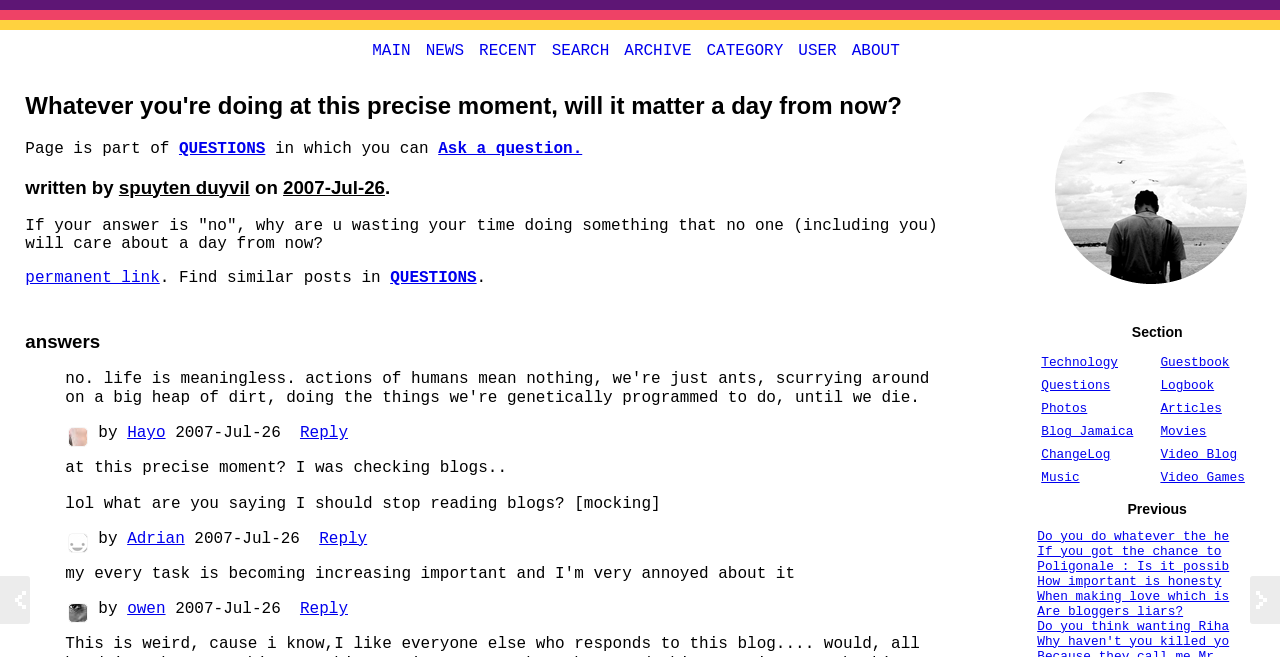What is the title of the article?
Answer the question using a single word or phrase, according to the image.

Whatever you're doing at this precise moment, will it matter a day from now?